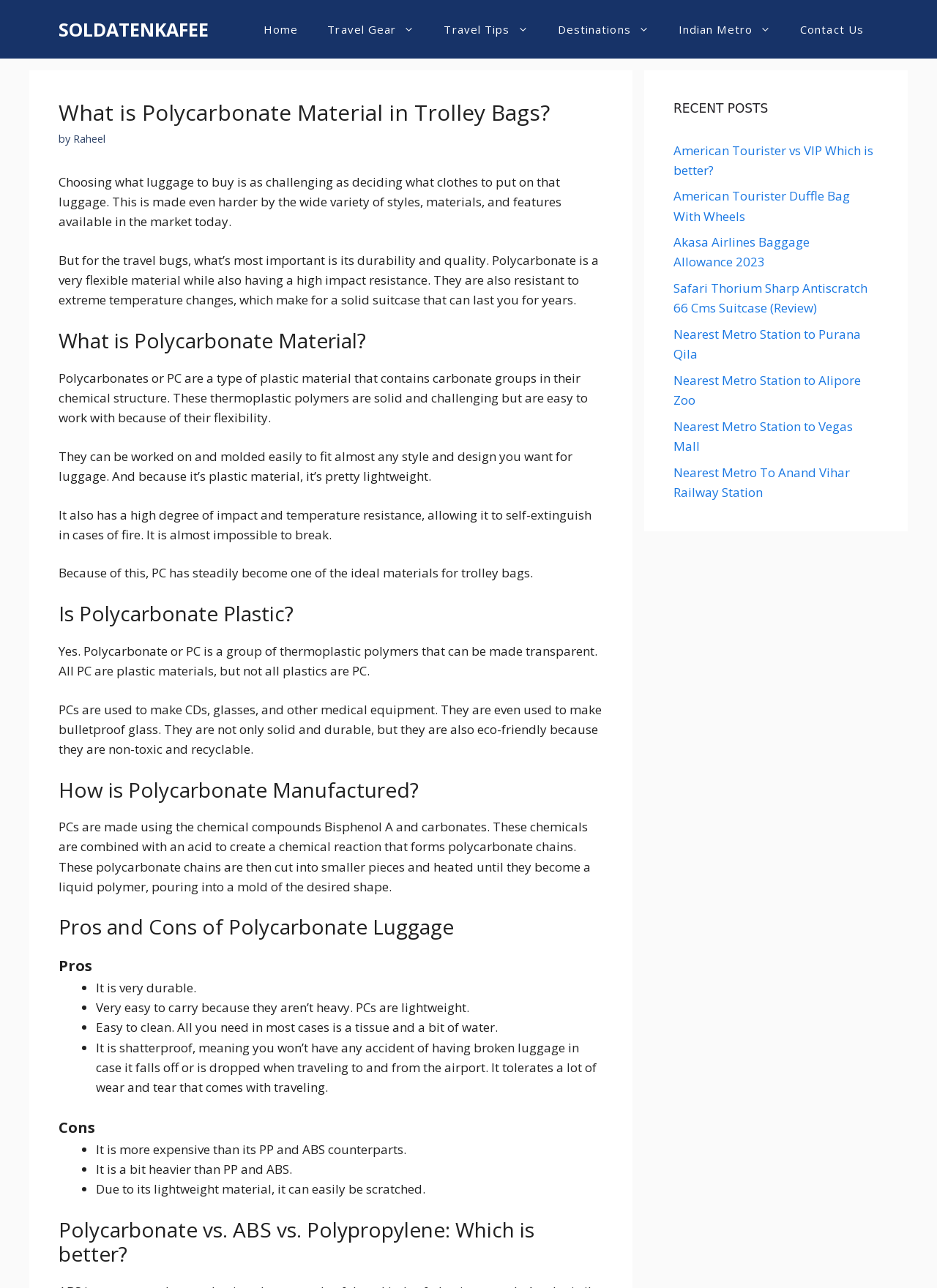What is the material of trolley bags discussed in this blog post?
Kindly give a detailed and elaborate answer to the question.

The blog post discusses the material of trolley bags, and based on the content, it is clear that the material being discussed is polycarbonate. The post explains the properties and characteristics of polycarbonate, its pros and cons, and how it compares to other materials.